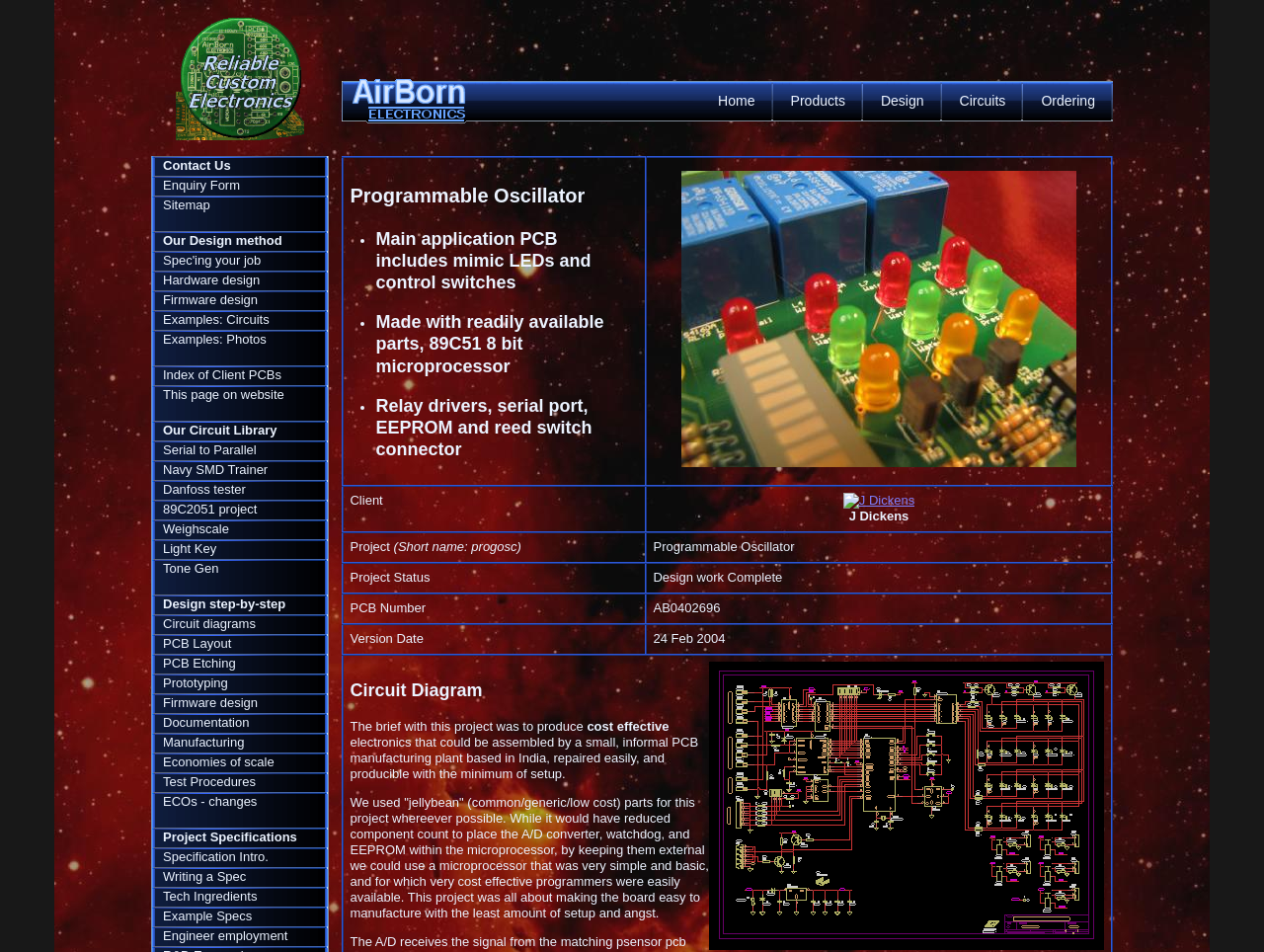Who is the client?
Examine the image closely and answer the question with as much detail as possible.

The client's name can be found in the gridcell with the text 'J Dickens J Dickens' which is a link to the client's information.